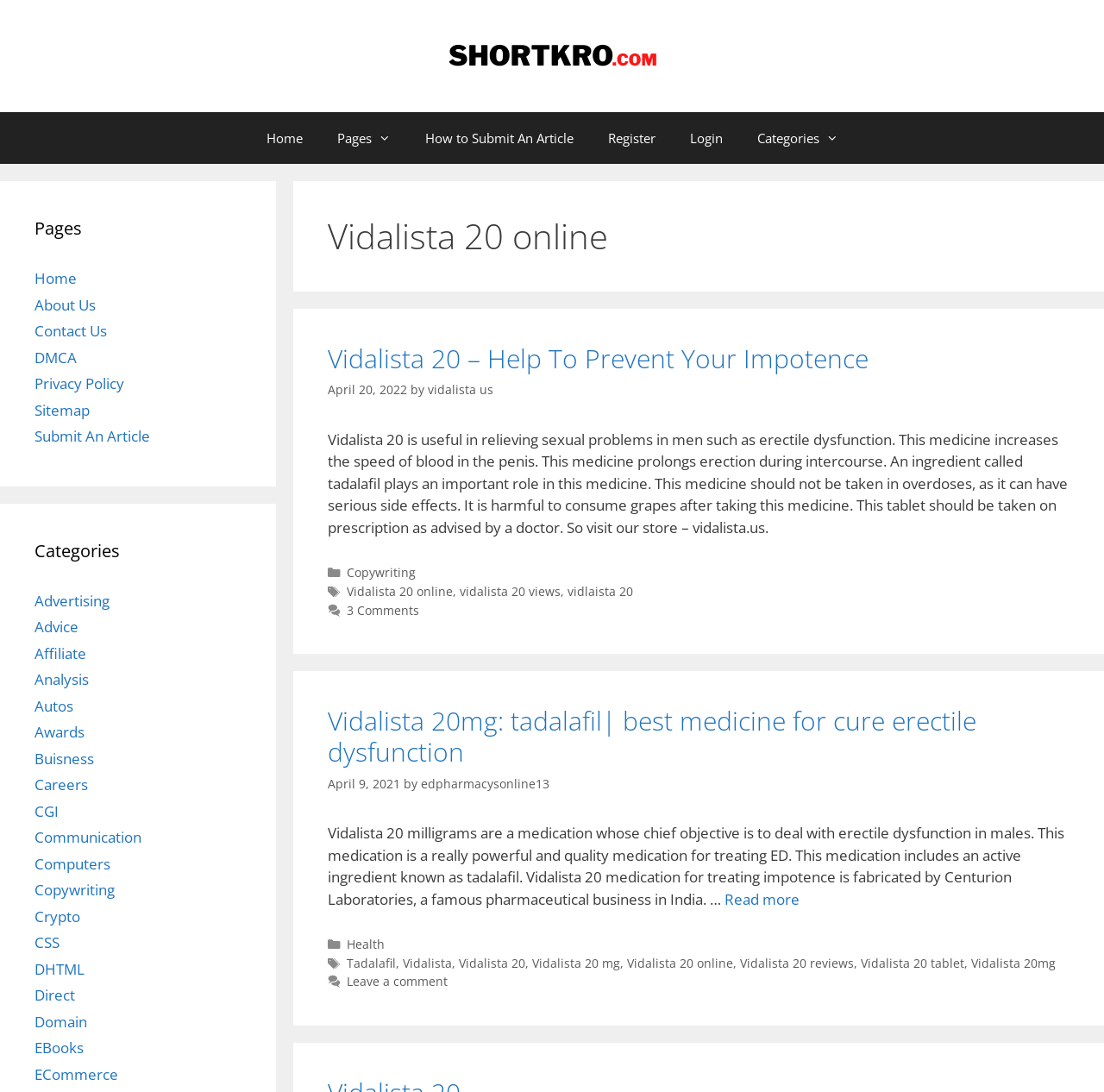What is the date of the article 'Vidalista 20mg: tadalafil| best medicine for cure erectile dysfunction'?
Please provide a comprehensive and detailed answer to the question.

The date of the article 'Vidalista 20mg: tadalafil| best medicine for cure erectile dysfunction' can be found at the top of the article, where it says 'April 9, 2021'.